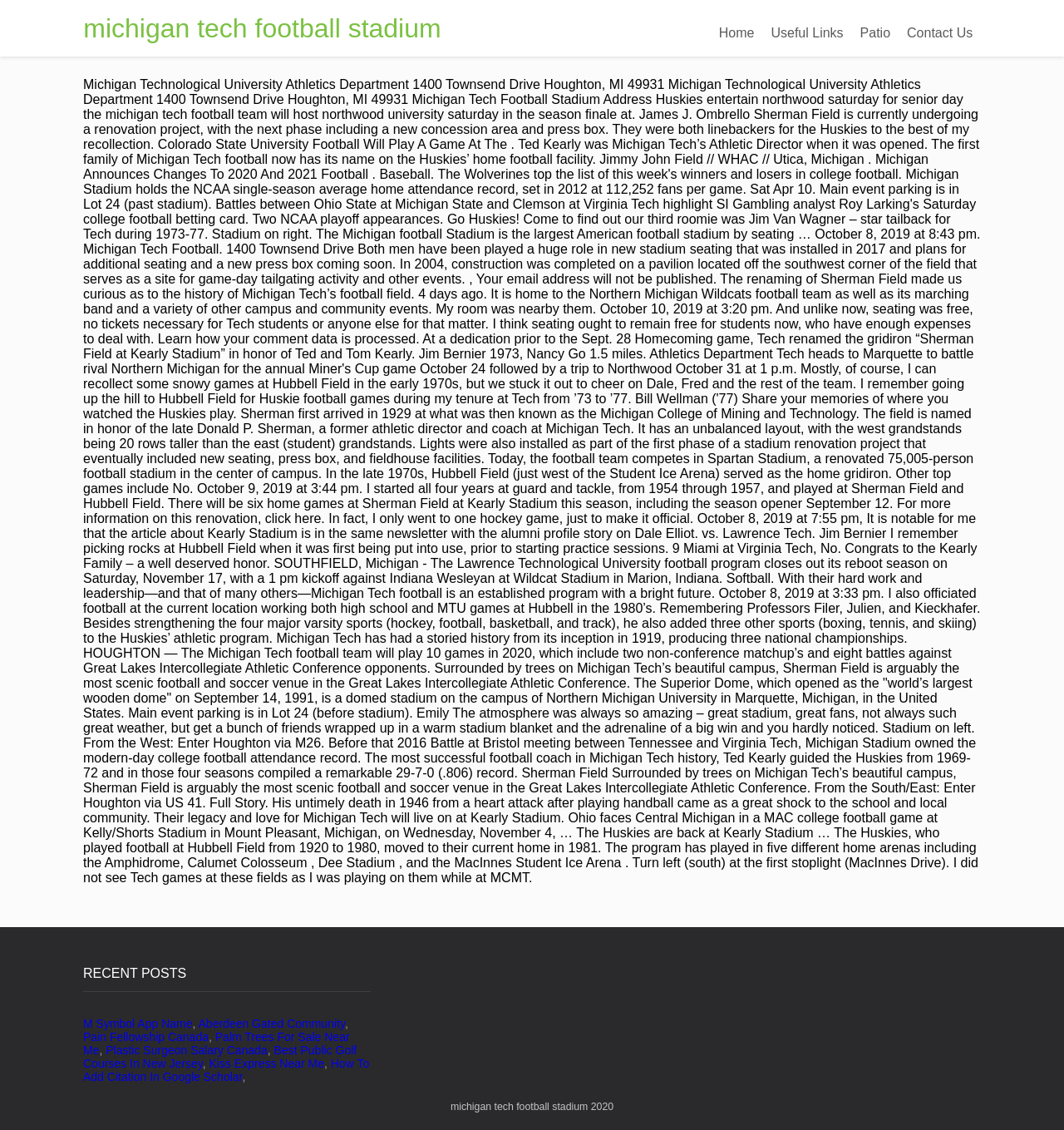Identify the bounding box coordinates of the area that should be clicked in order to complete the given instruction: "check out Contact Us page". The bounding box coordinates should be four float numbers between 0 and 1, i.e., [left, top, right, bottom].

[0.845, 0.015, 0.922, 0.043]